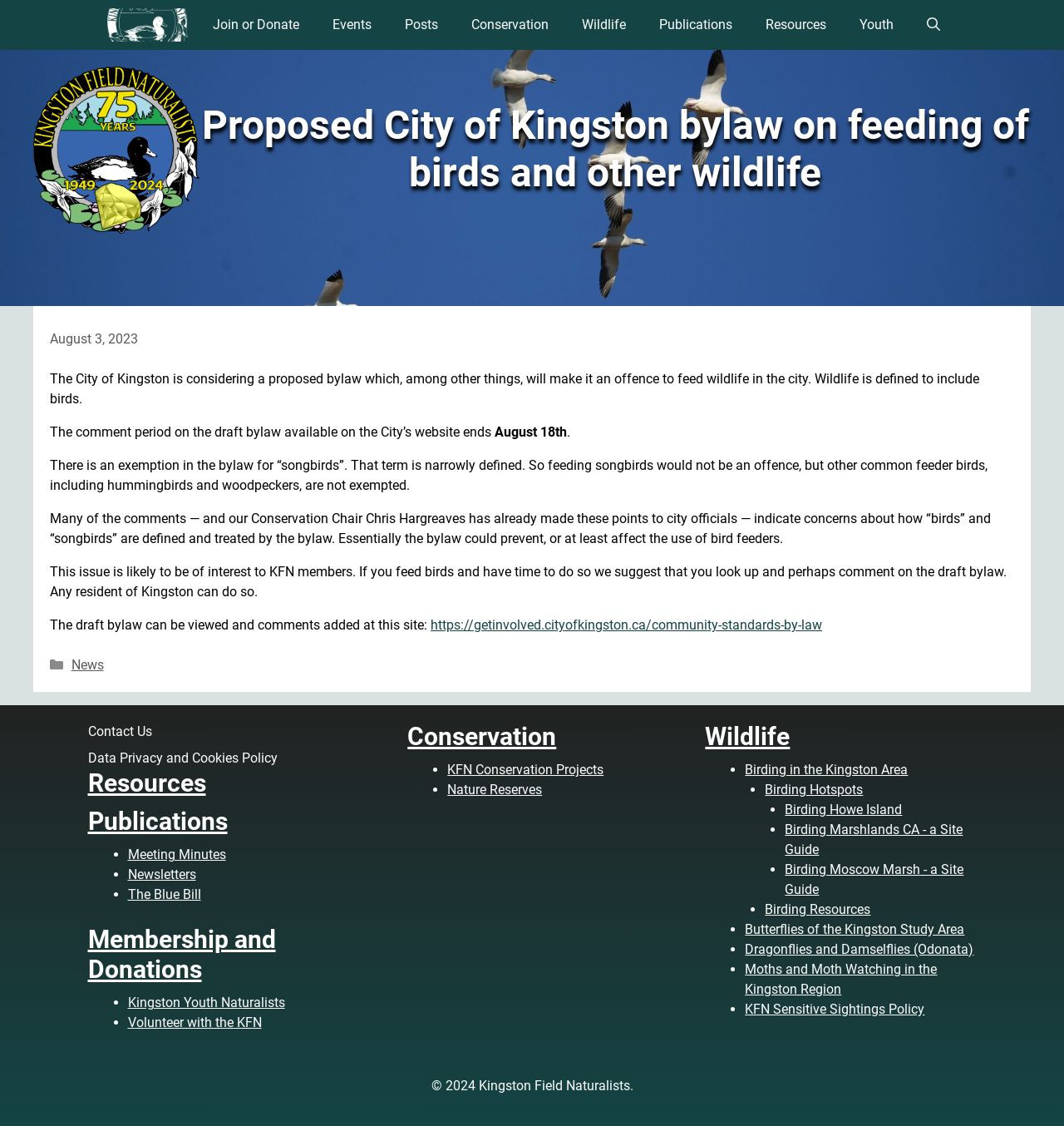Generate a comprehensive description of the webpage content.

The webpage is about the Kingston Field Naturalists, a organization focused on conservation and wildlife. At the top of the page, there is a navigation bar with links to various sections, including "Join or Donate", "Events", "Posts", "Conservation", "Wildlife", "Publications", "Resources", and "Youth". Below the navigation bar, there is a logo of the Kingston Field Naturalists and a heading that reads "Proposed City of Kingston bylaw on feeding of birds and other wildlife".

The main content of the page is an article discussing the proposed bylaw, which would make it an offense to feed wildlife in the city. The article explains that the bylaw defines wildlife to include birds, but exempts "songbirds" from the ban. The article also mentions concerns about how the bylaw would affect bird feeders and encourages readers to comment on the draft bylaw.

Below the article, there is a footer section with links to various resources, including "Categories", "News", "Contact Us", "Data Privacy and Cookies Policy", and "Resources". There are also several headings, including "Publications", "Membership and Donations", "Conservation", and "Wildlife", each with links to related pages.

The page also features a list of links to specific topics, including "Meeting Minutes", "Newsletters", "The Blue Bill", "Kingston Youth Naturalists", "Volunteer with the KFN", "KFN Conservation Projects", "Nature Reserves", "Birding in the Kingston Area", "Birding Hotspots", "Birding Howe Island", "Birding Marshlands CA - a Site Guide", "Birding Moscow Marsh - a Site Guide", "Birding Resources", "Butterflies of the Kingston Study Area", "Dragonflies and Damselflies (Odonata)", "Moths and Moth Watching in the Kingston Region", and "KFN Sensitive Sightings Policy".

At the very bottom of the page, there is a copyright notice that reads "© 2024 Kingston Field Naturalists."